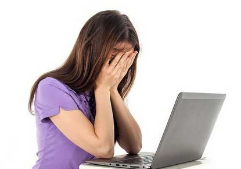What is the woman's emotional state?
Look at the image and provide a short answer using one word or a phrase.

Frustrated or overwhelmed